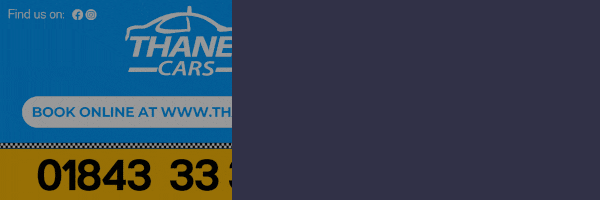Capture every detail in the image and describe it fully.

The image displays a vibrant advertisement for Thanet Cars, featuring a background in bright blue with yellow and black accents. Prominently placed is their logo, which includes a stylized car graphic and the name "THANET CARS" in bold white lettering. Below the logo, there is a clear call to action: "BOOK ONLINE AT WWW.THANETCARS.COM," encouraging customers to utilize their online booking service. Additionally, the contact number “01843 33 33 33” is prominently displayed, making it easy for potential customers to reach out for taxi services. The layout is visually appealing and designed to attract attention, effectively promoting the taxi service in the Thanet area.